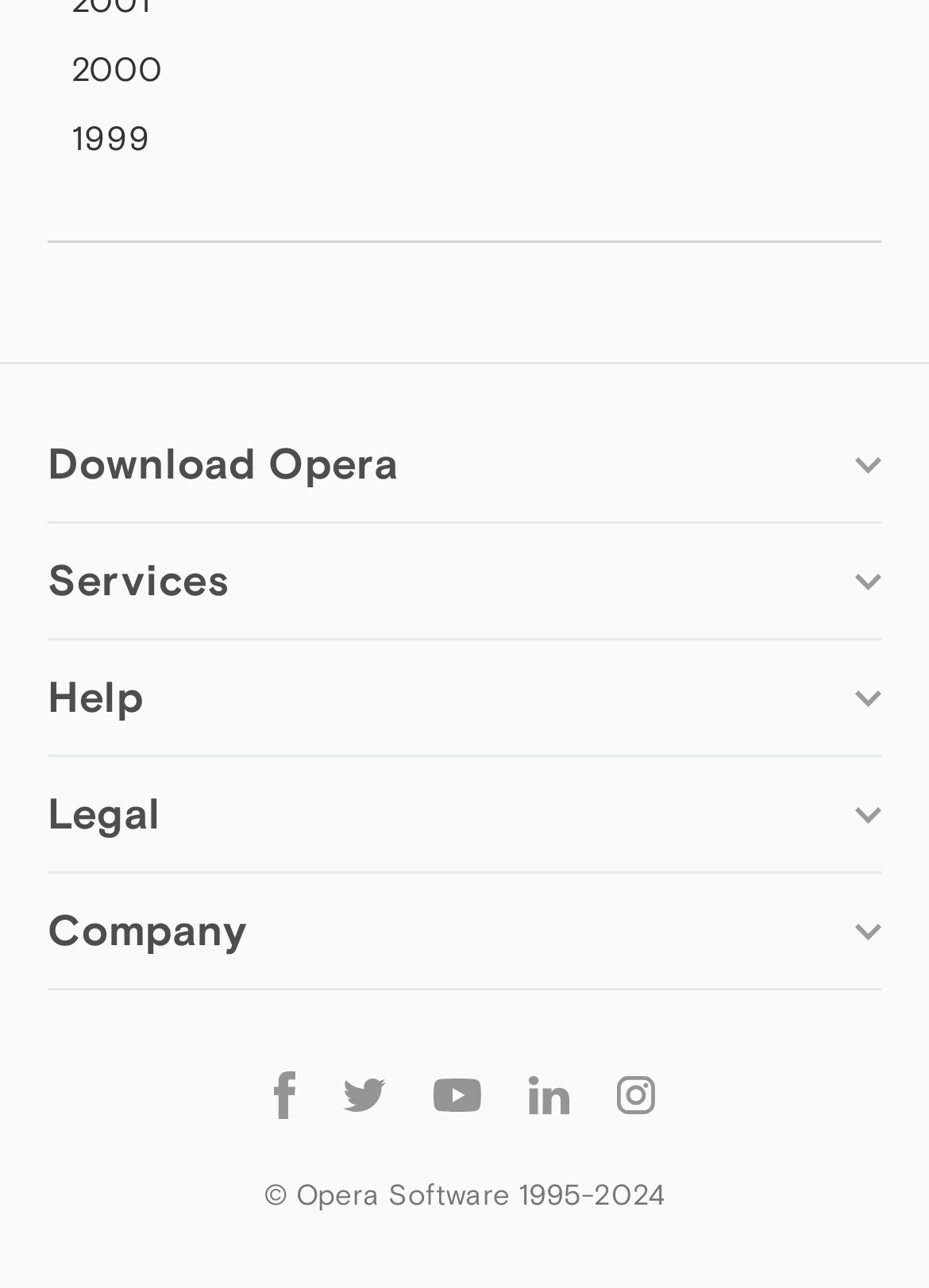Pinpoint the bounding box coordinates of the element that must be clicked to accomplish the following instruction: "Visit Opera for Windows". The coordinates should be in the format of four float numbers between 0 and 1, i.e., [left, top, right, bottom].

[0.079, 0.497, 0.359, 0.523]